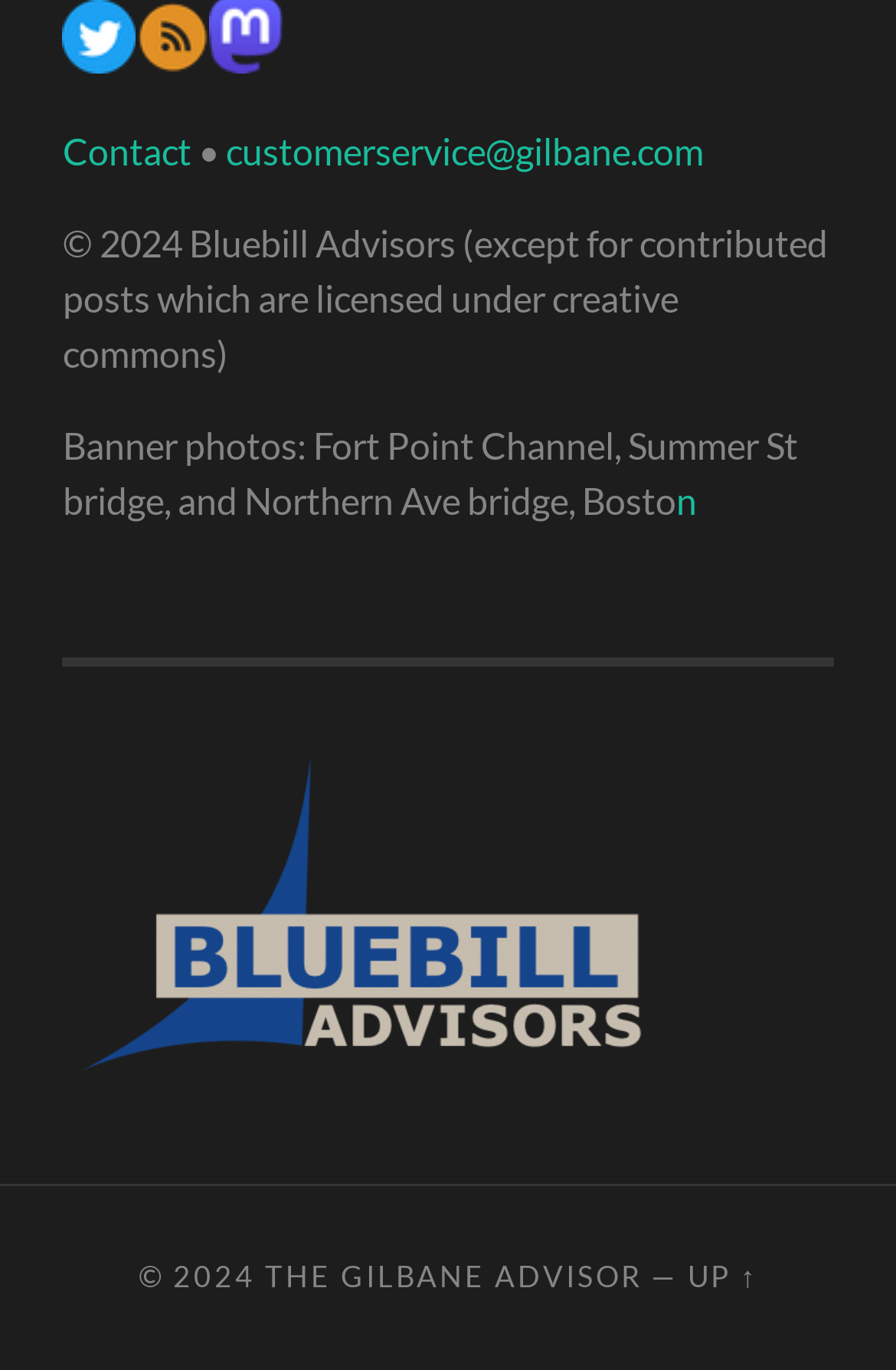What is the email address for customer service?
Using the image as a reference, answer the question with a short word or phrase.

customerservice@gilbane.com